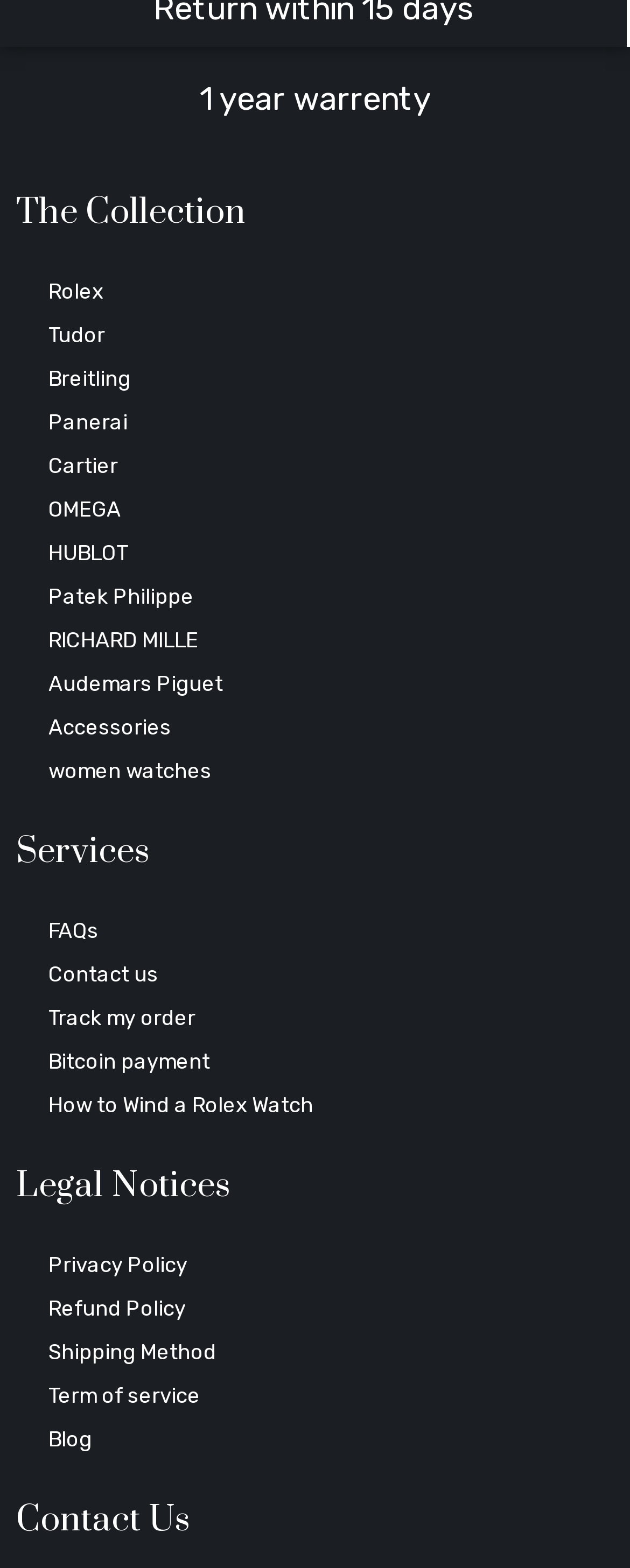Using the given description, provide the bounding box coordinates formatted as (top-left x, top-left y, bottom-right x, bottom-right y), with all values being floating point numbers between 0 and 1. Description: HUBLOT

[0.026, 0.338, 0.974, 0.366]